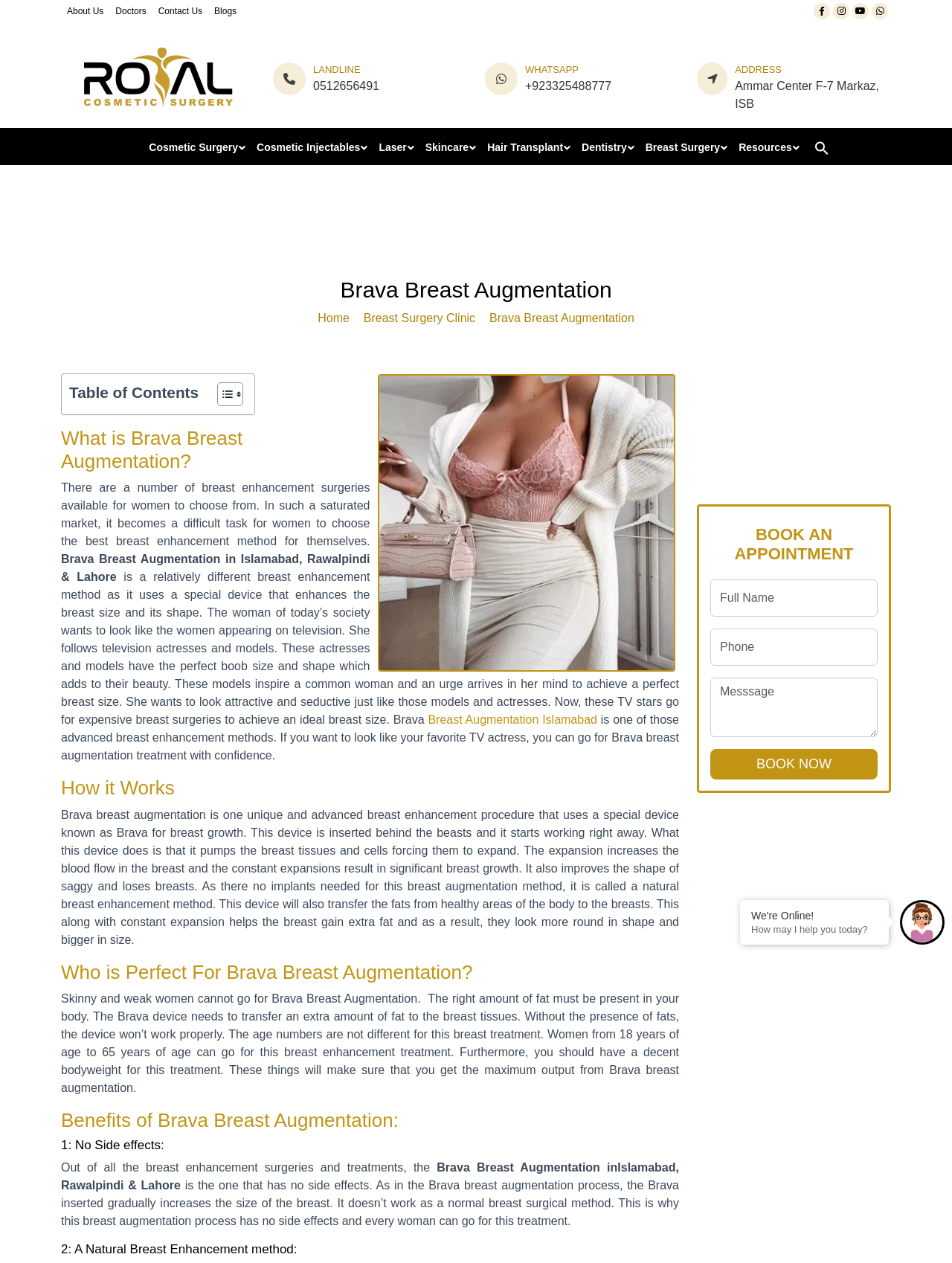Please locate the clickable area by providing the bounding box coordinates to follow this instruction: "Click on 'Disclaimer'".

None